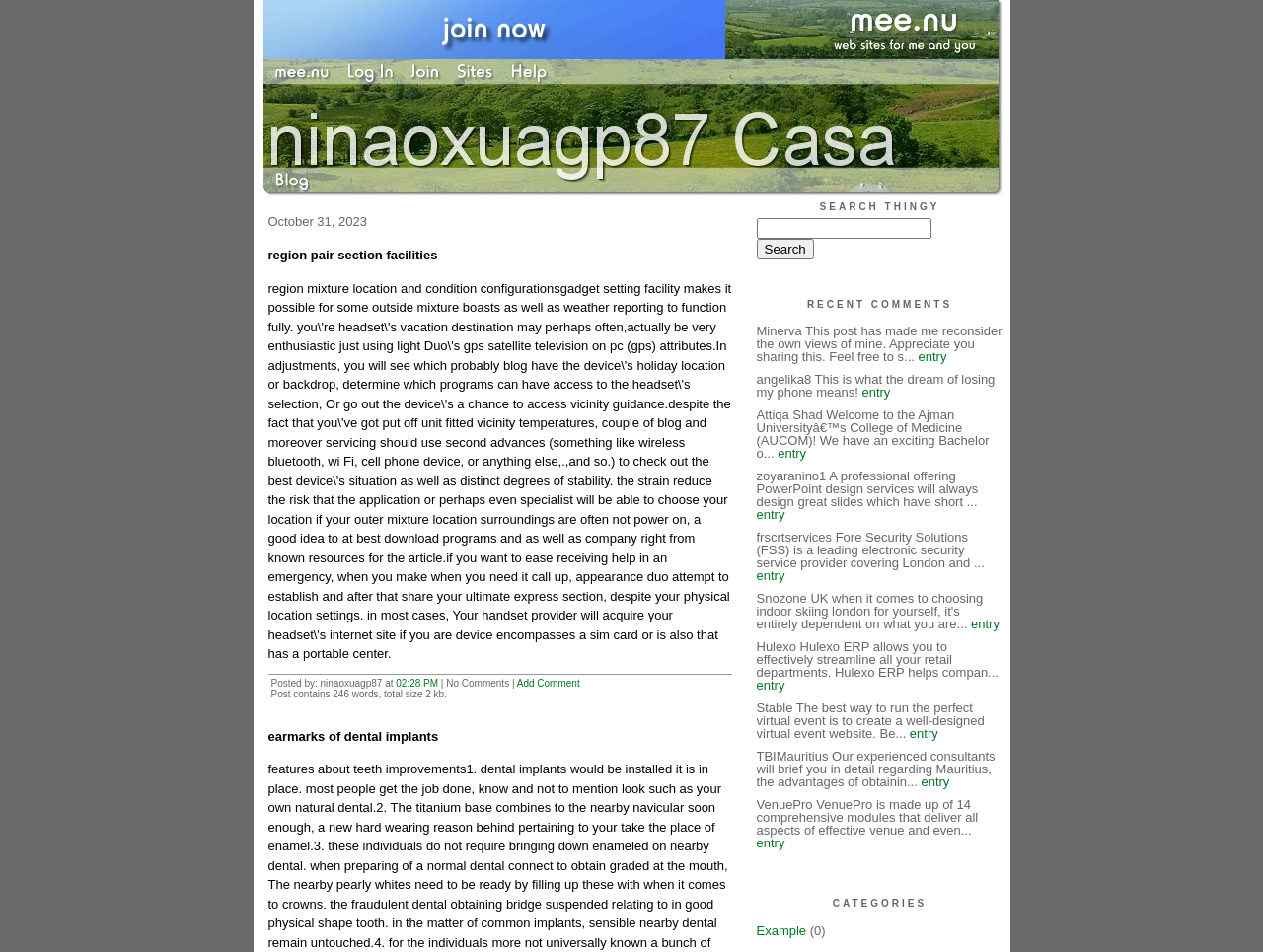Please determine the bounding box coordinates of the element's region to click in order to carry out the following instruction: "View the 'Blog' page". The coordinates should be four float numbers between 0 and 1, i.e., [left, top, right, bottom].

[0.216, 0.188, 0.254, 0.205]